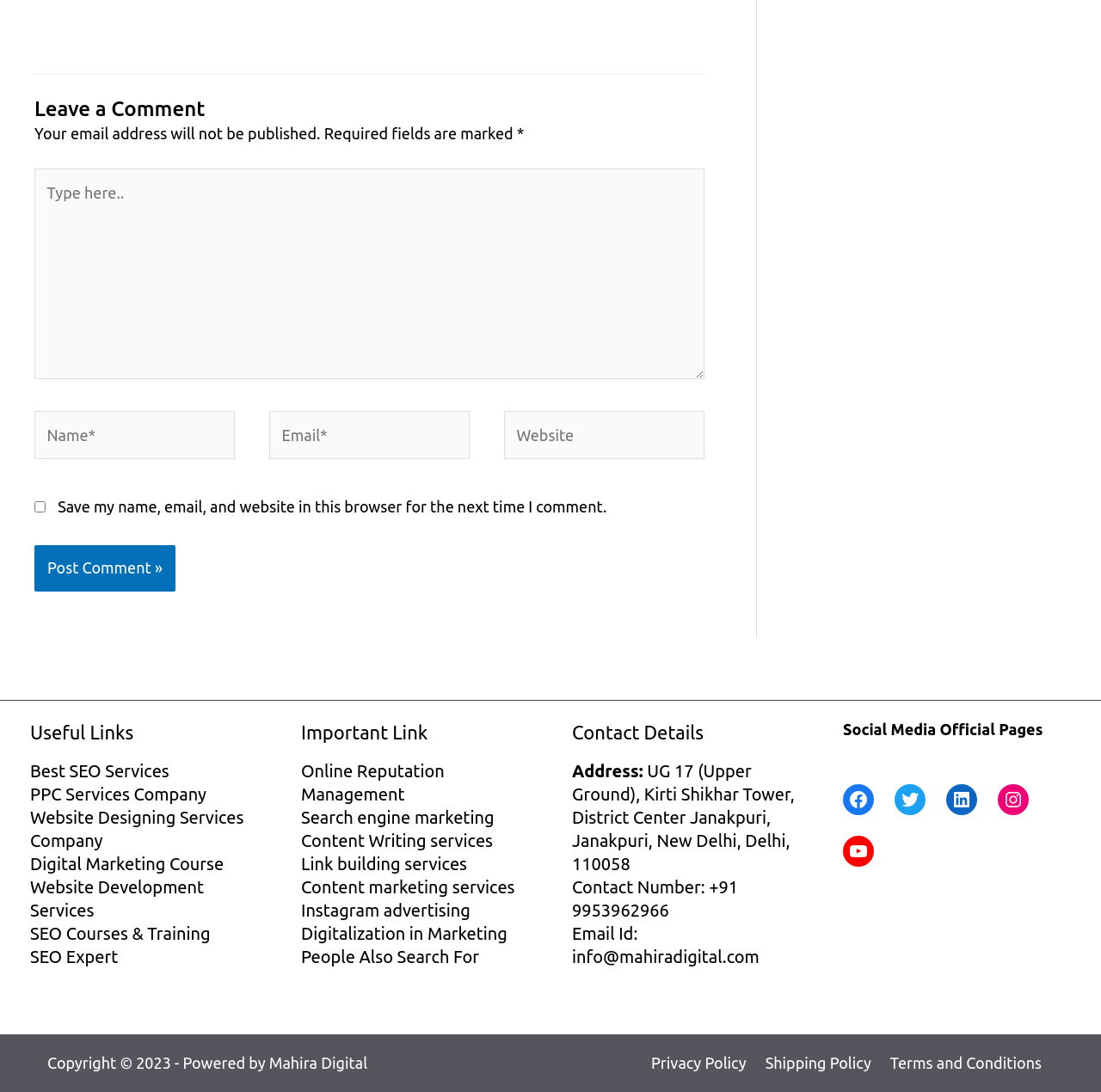Identify the bounding box for the described UI element. Provide the coordinates in (top-left x, top-left y, bottom-right x, bottom-right y) format with values ranging from 0 to 1: +91 9953962966

[0.52, 0.803, 0.67, 0.843]